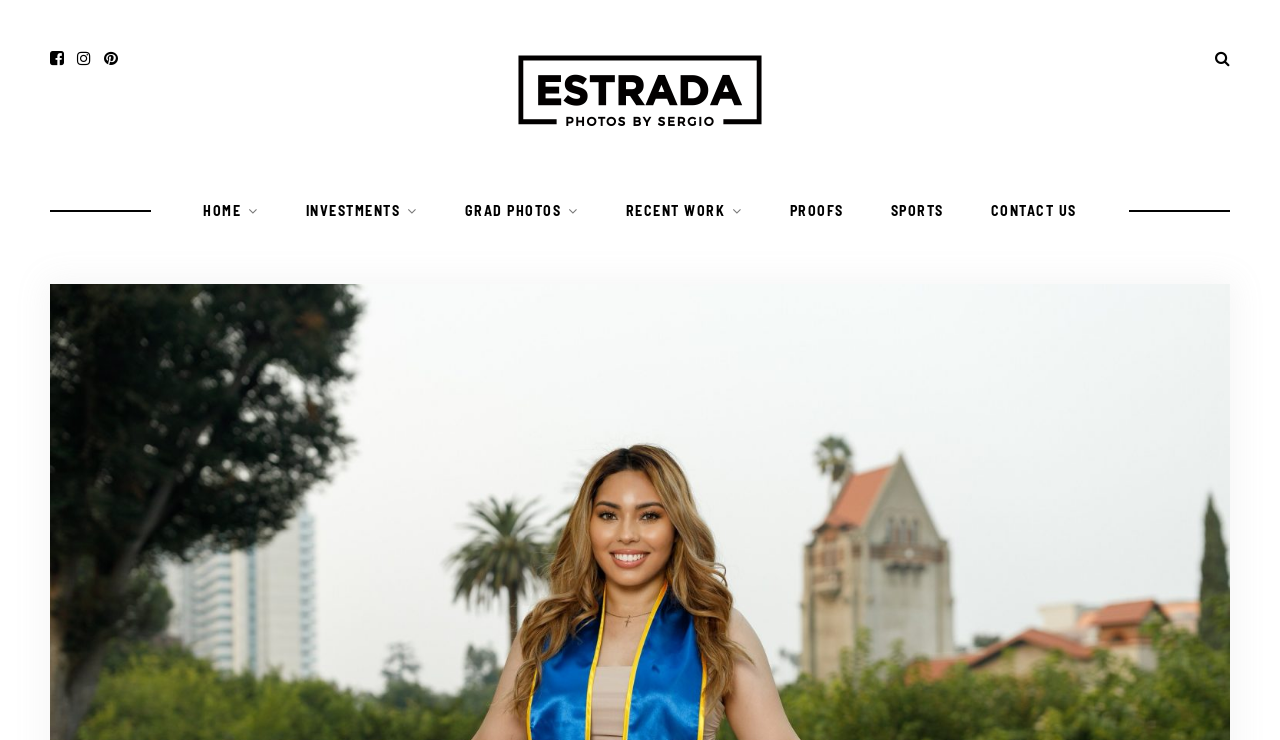Could you highlight the region that needs to be clicked to execute the instruction: "Contact the photographer"?

[0.774, 0.249, 0.841, 0.322]